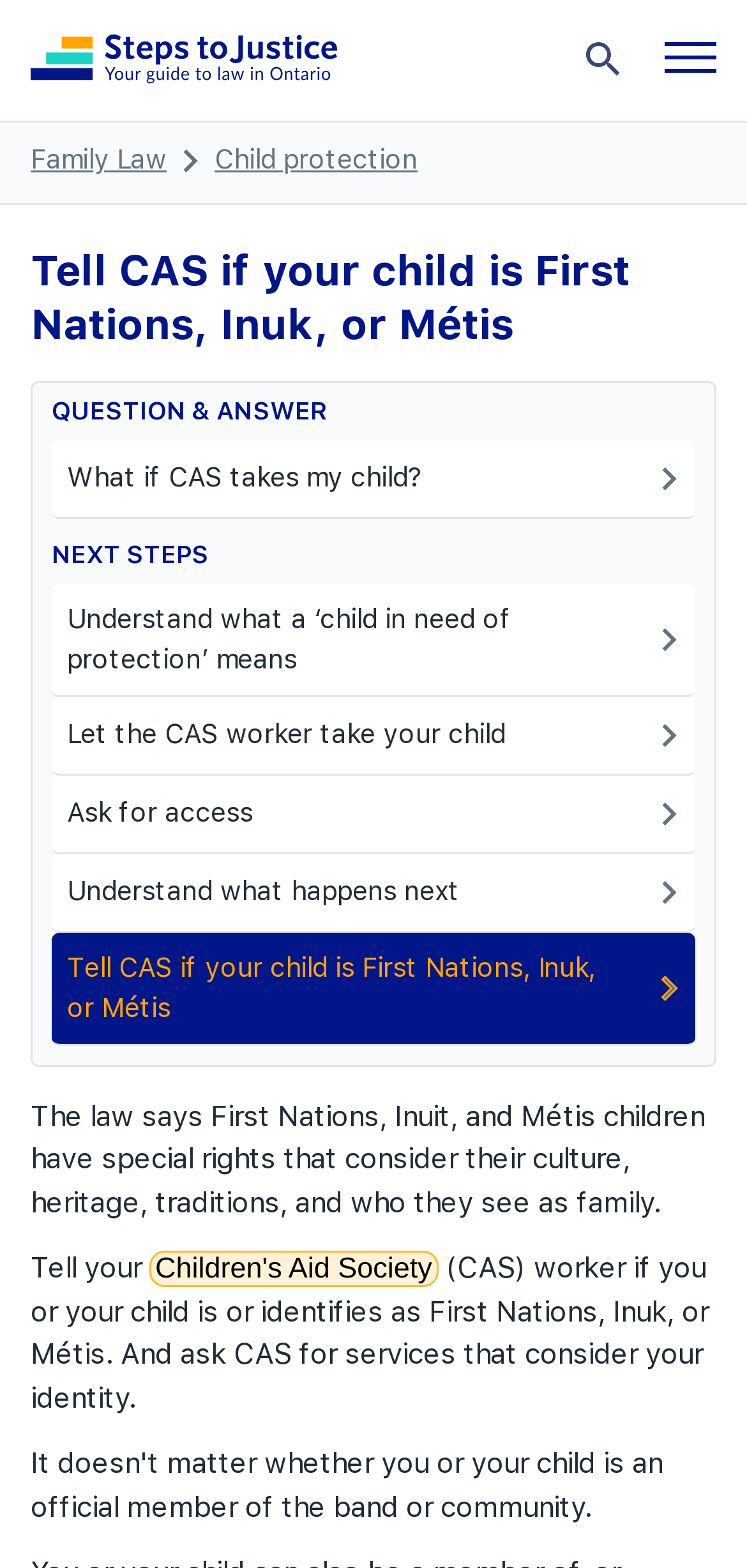Identify the bounding box coordinates of the section to be clicked to complete the task described by the following instruction: "Click on 'What if CAS takes my child?'". The coordinates should be four float numbers between 0 and 1, formatted as [left, top, right, bottom].

[0.069, 0.281, 0.931, 0.331]